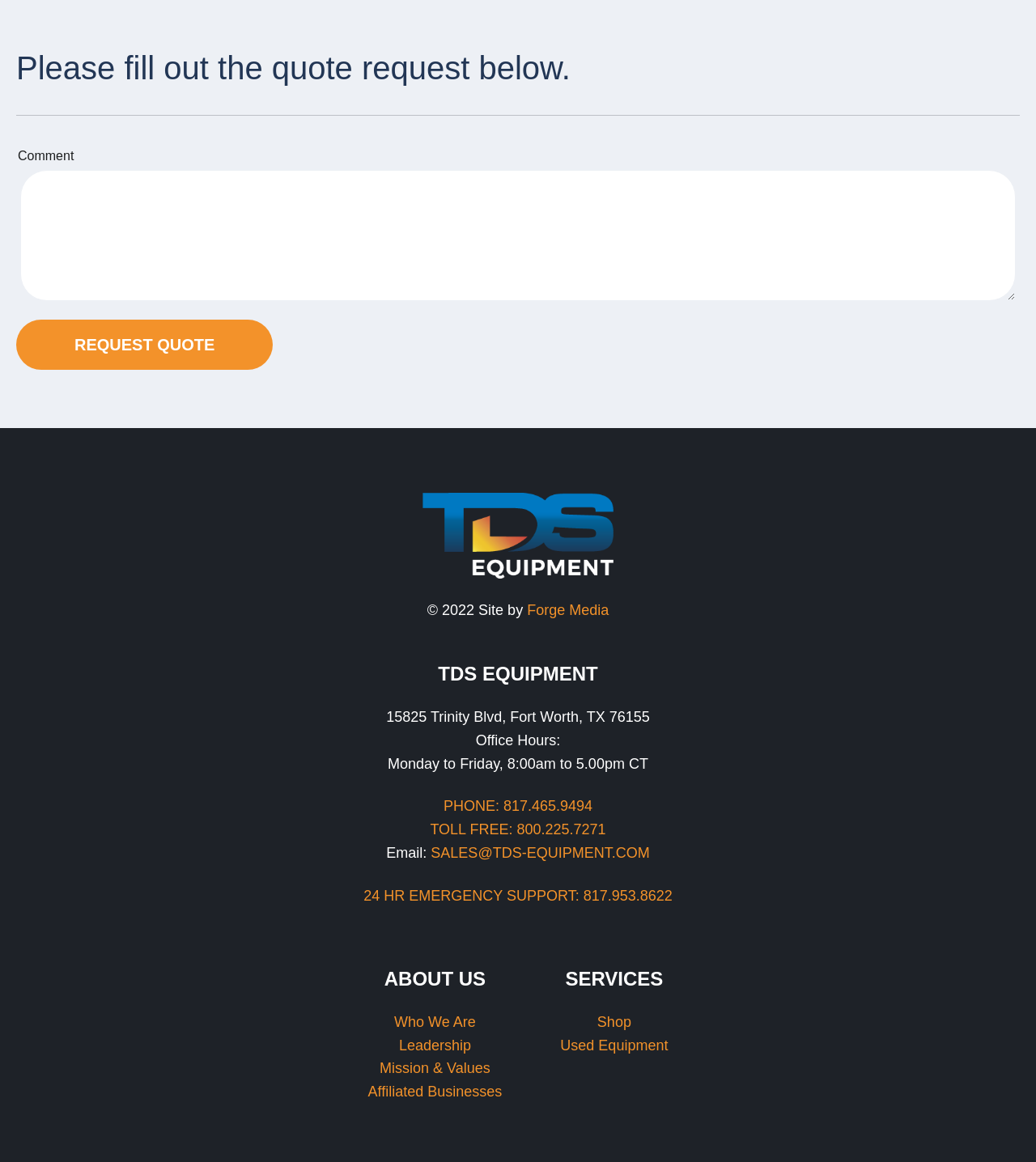Identify the bounding box coordinates for the element that needs to be clicked to fulfill this instruction: "Request a quote". Provide the coordinates in the format of four float numbers between 0 and 1: [left, top, right, bottom].

[0.016, 0.275, 0.264, 0.318]